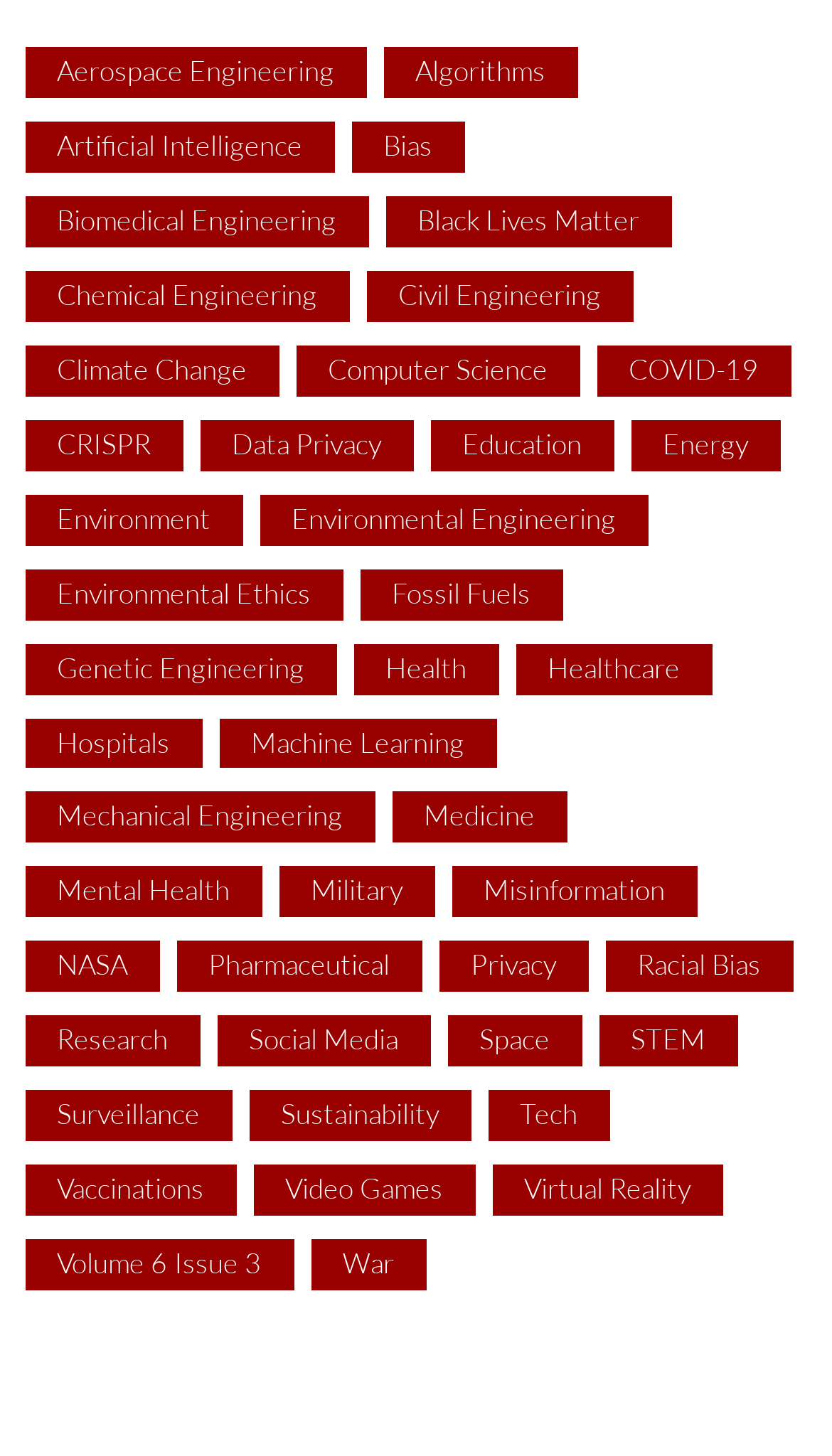Use one word or a short phrase to answer the question provided: 
Is there a topic related to healthcare?

Yes